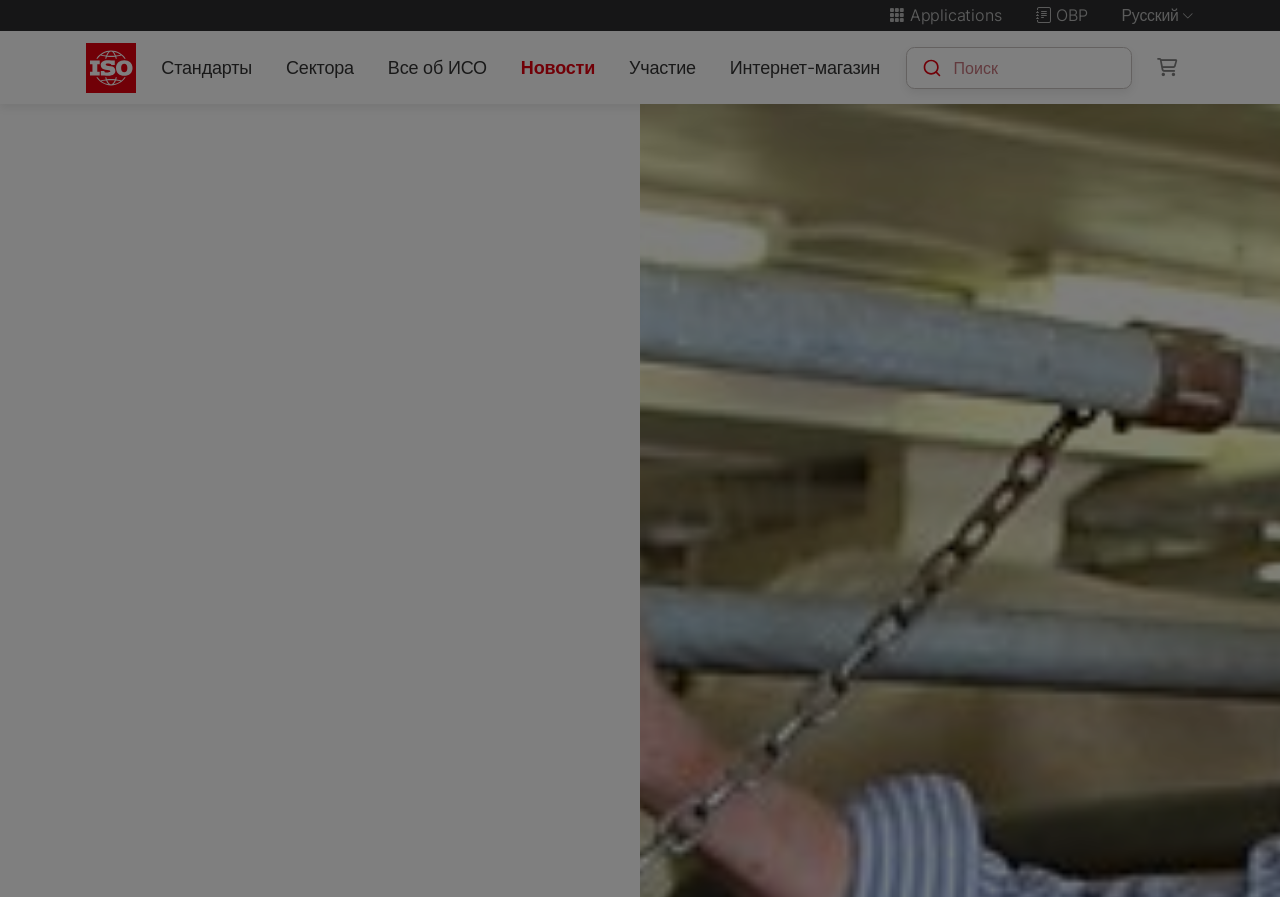Can you find and generate the webpage's heading?

How standards help the cream rise to the top